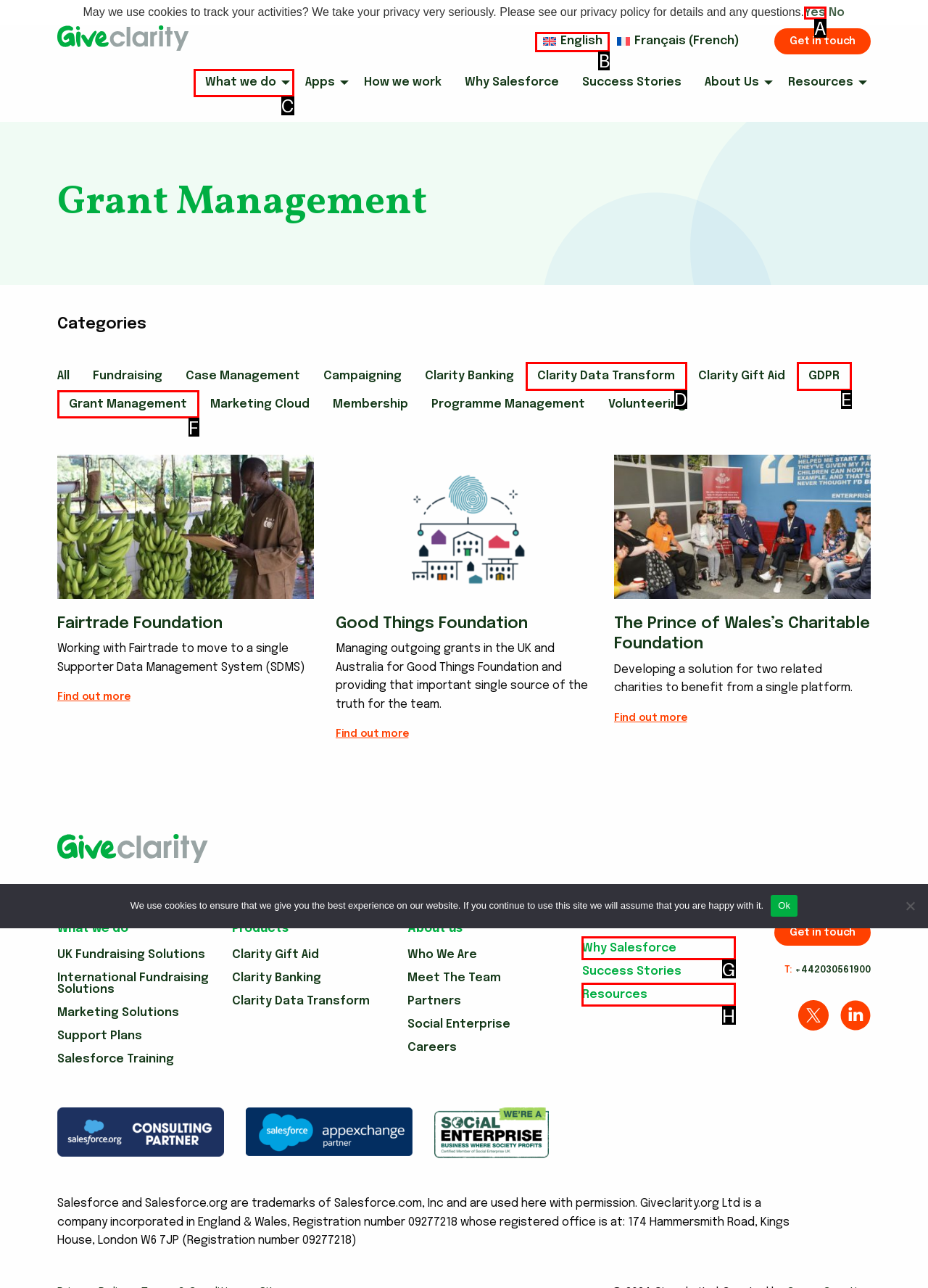Identify the HTML element to select in order to accomplish the following task: Select English language
Reply with the letter of the chosen option from the given choices directly.

B